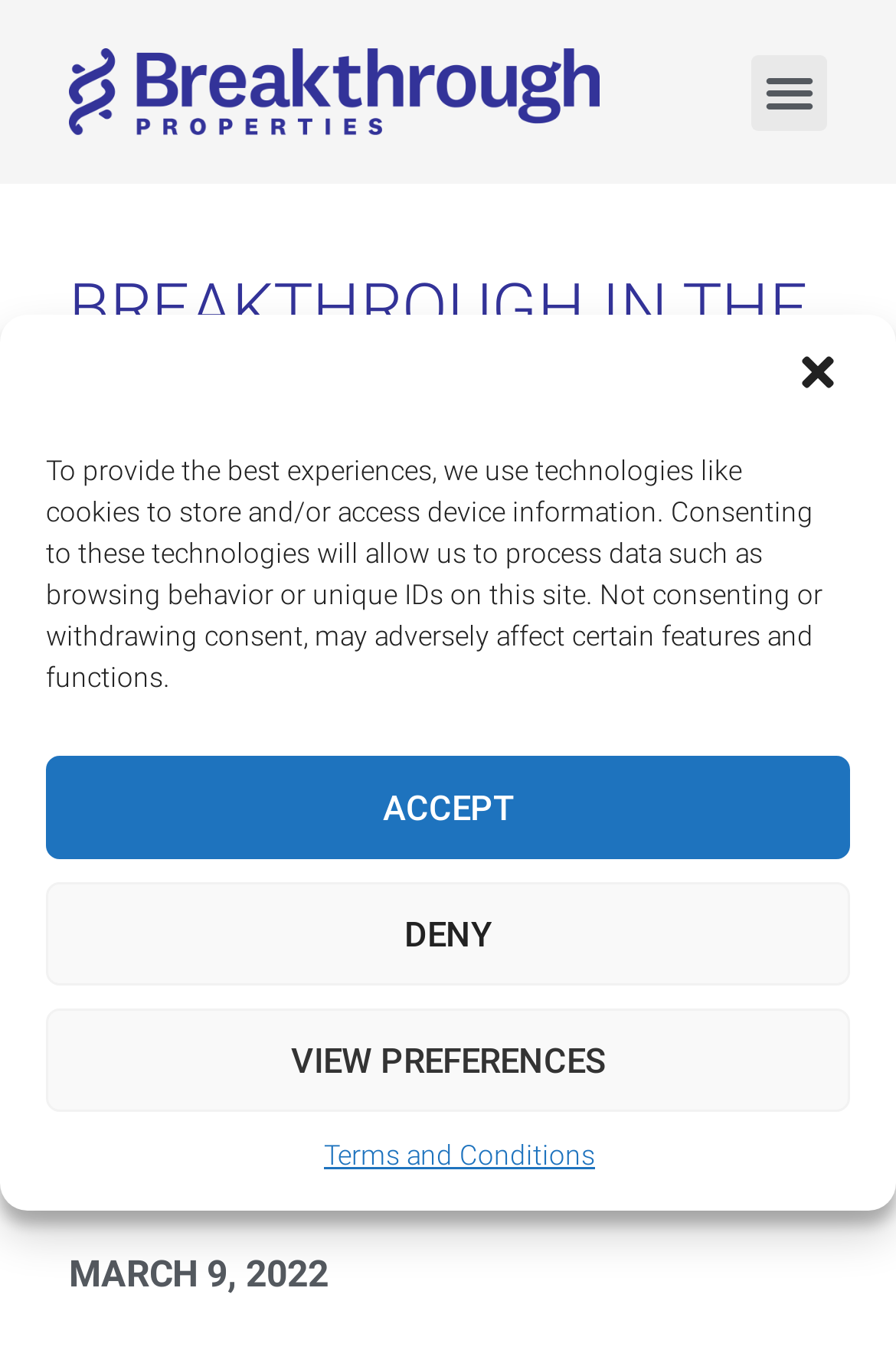Write a detailed summary of the webpage.

The webpage appears to be a news article or press release from Breakthrough Properties, a real estate company focused on life science properties. At the top of the page, there is a logo and a link to the company's main page, accompanied by a menu toggle button on the right side. 

Below the logo, there is a heading "BREAKTHROUGH IN THE NEWS" followed by a subheading "StudioLabs by Breakthrough". This suggests that the article is about a new development or launch related to StudioLabs, a private lab and office suite offering from Breakthrough Properties.

On the left side of the page, there is a date "MARCH 9, 2022" indicating when the article was published. The main content of the article is not explicitly described in the accessibility tree, but based on the meta description, it likely discusses the features and benefits of StudioLabs, including its fully-furnished and curated private lab and office suites ranging in size from 4,000 to 15,000 rentable square feet.

A cookie consent dialog is also present on the page, which appears as a modal window with a description of how the website uses cookies and technologies to store and access device information. The dialog has buttons to accept, deny, or view preferences, as well as a link to the website's terms and conditions.